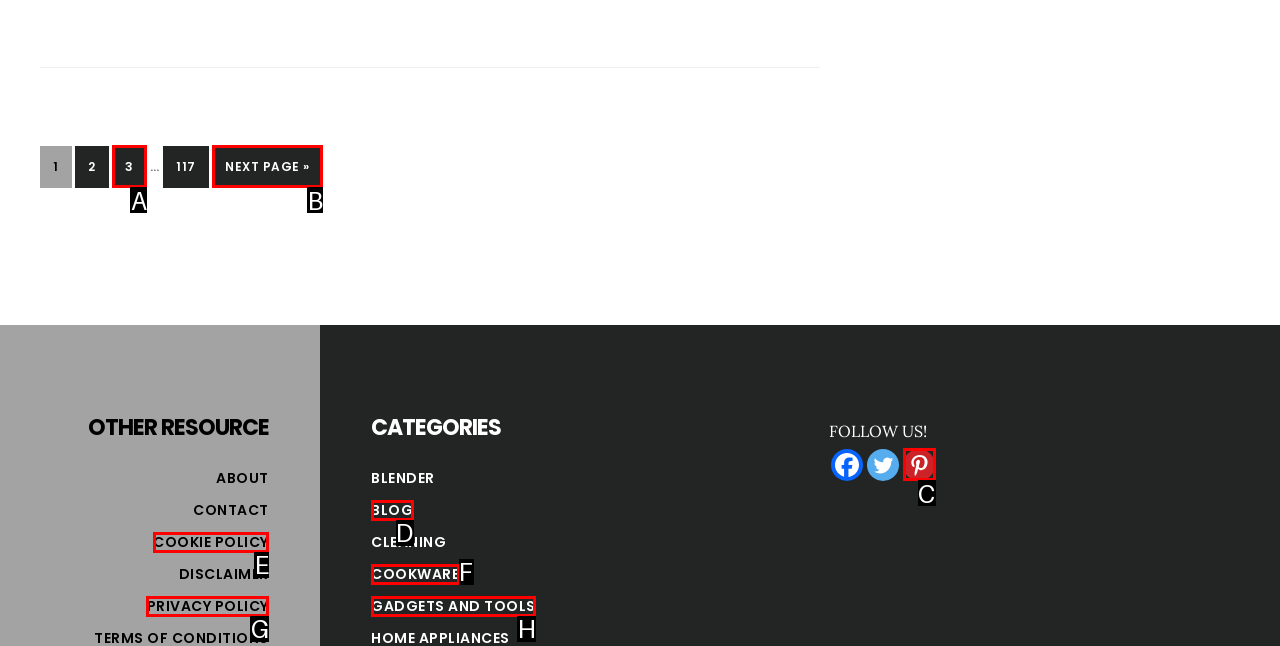Select the HTML element that corresponds to the description: Gadgets and Tools
Reply with the letter of the correct option from the given choices.

H